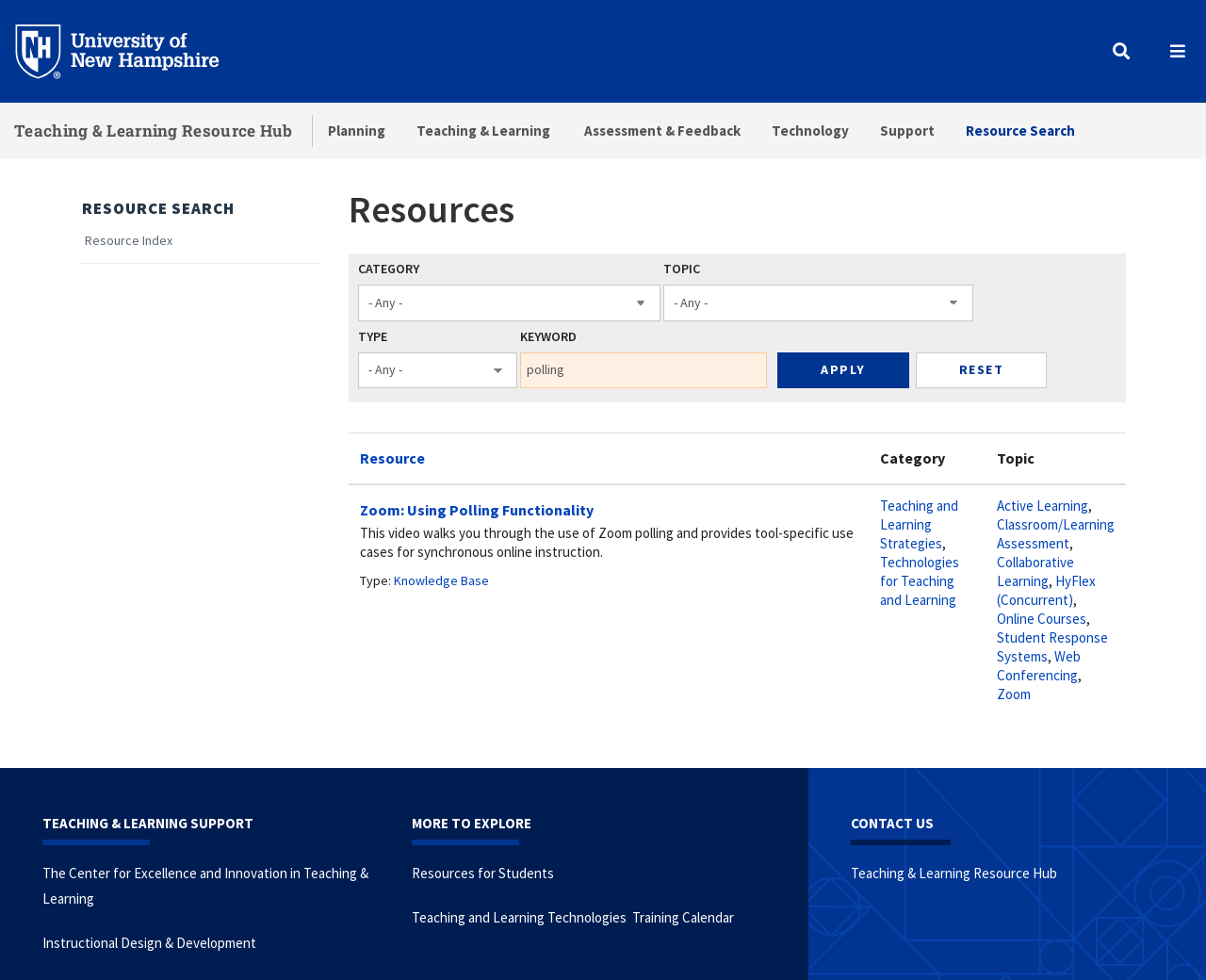Provide a short answer using a single word or phrase for the following question: 
What is the name of the university?

University of New Hampshire